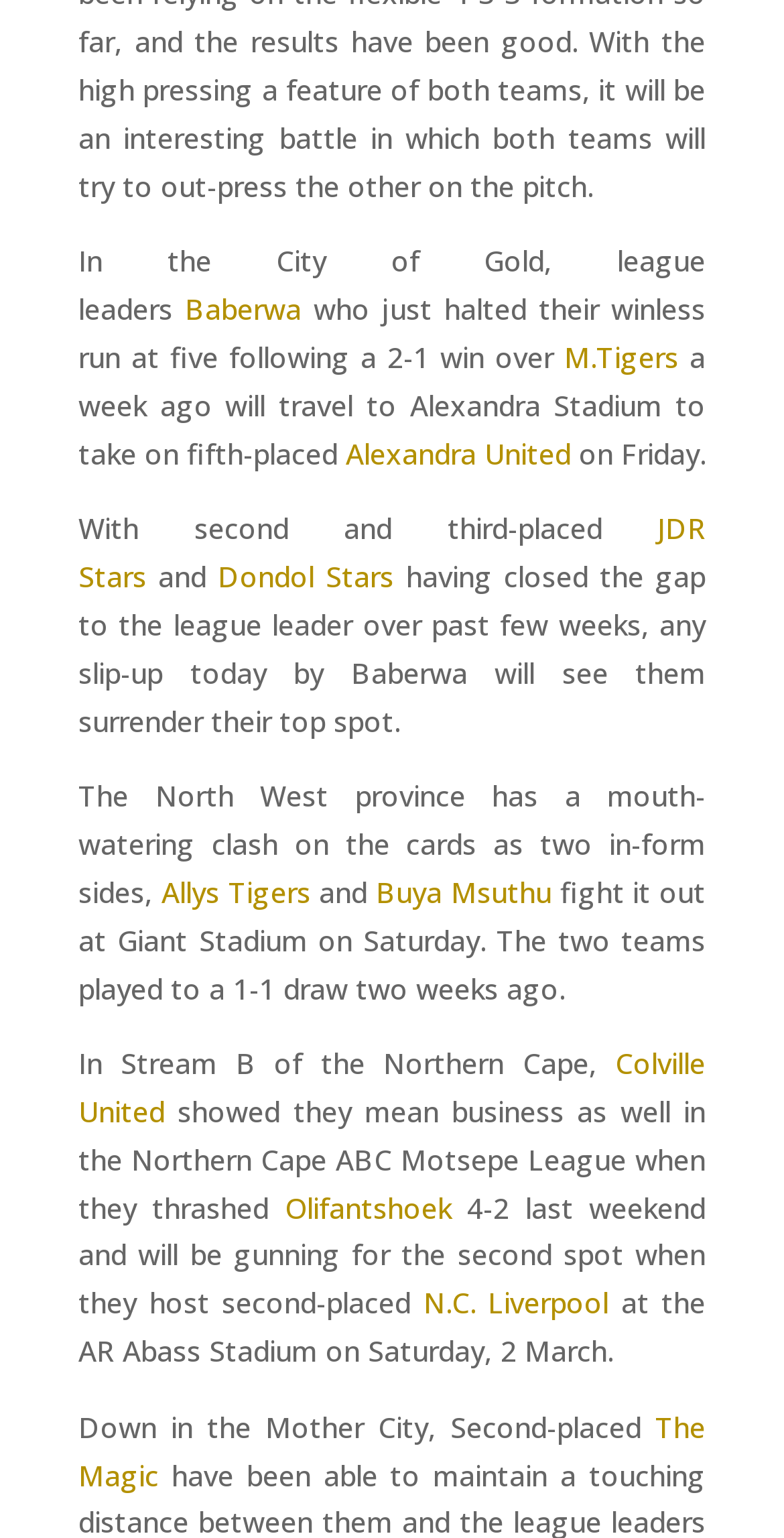Answer the question in one word or a short phrase:
What is the name of the team that showed they mean business in the Northern Cape ABC Motsepe League?

Colville United